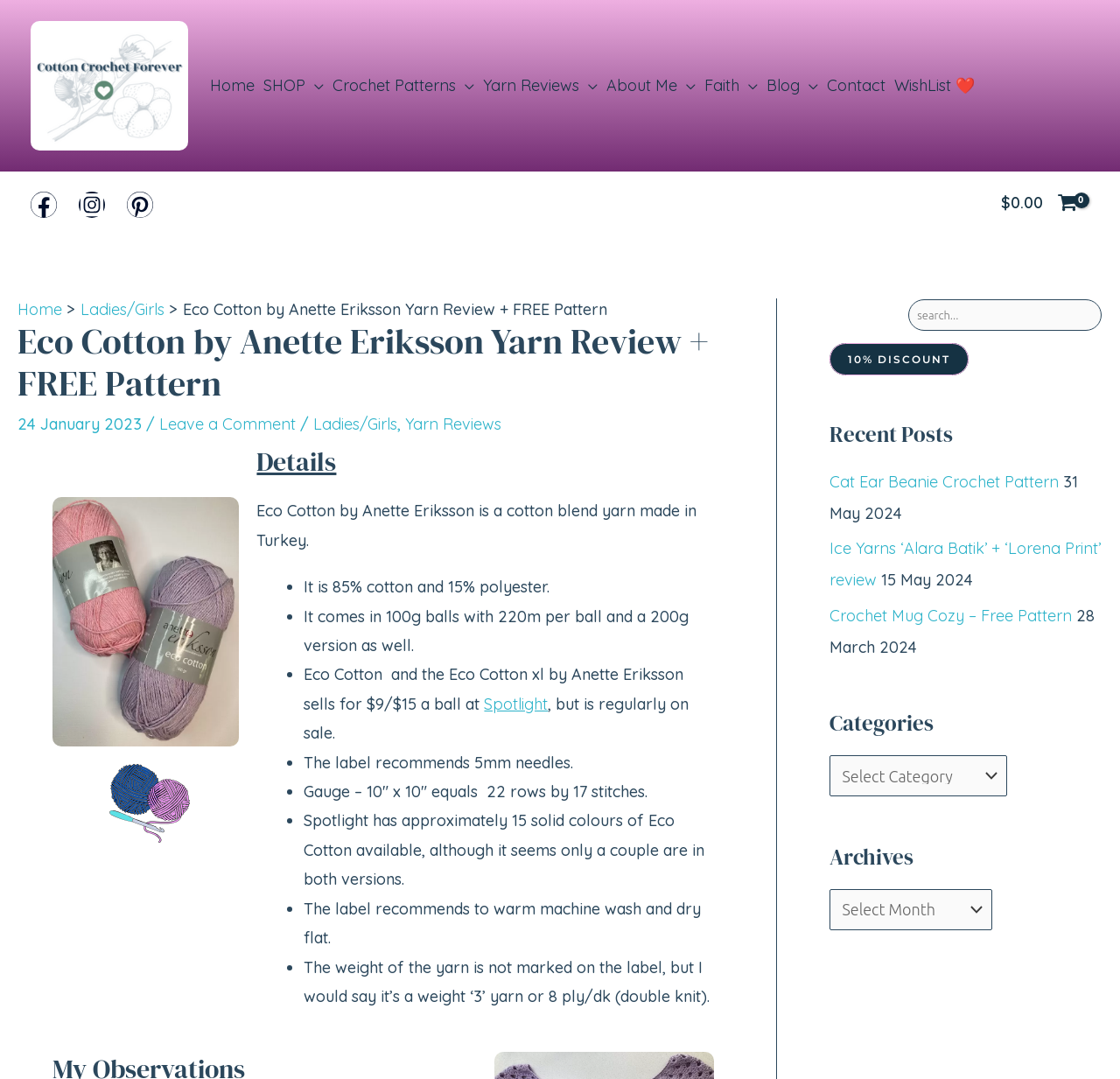How many rows by stitches are in the gauge of the Eco Cotton yarn?
Answer the question with a single word or phrase by looking at the picture.

22 rows by 17 stitches